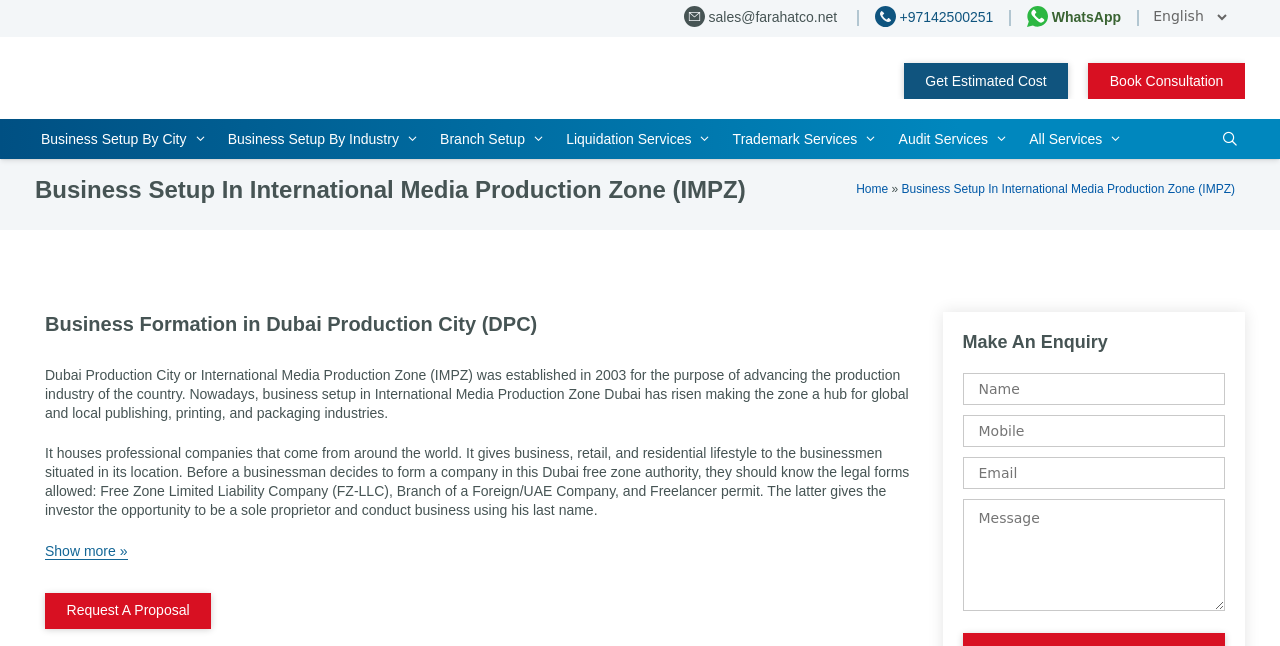Identify the bounding box coordinates of the region that should be clicked to execute the following instruction: "Enter your name in the enquiry form".

[0.752, 0.578, 0.957, 0.628]